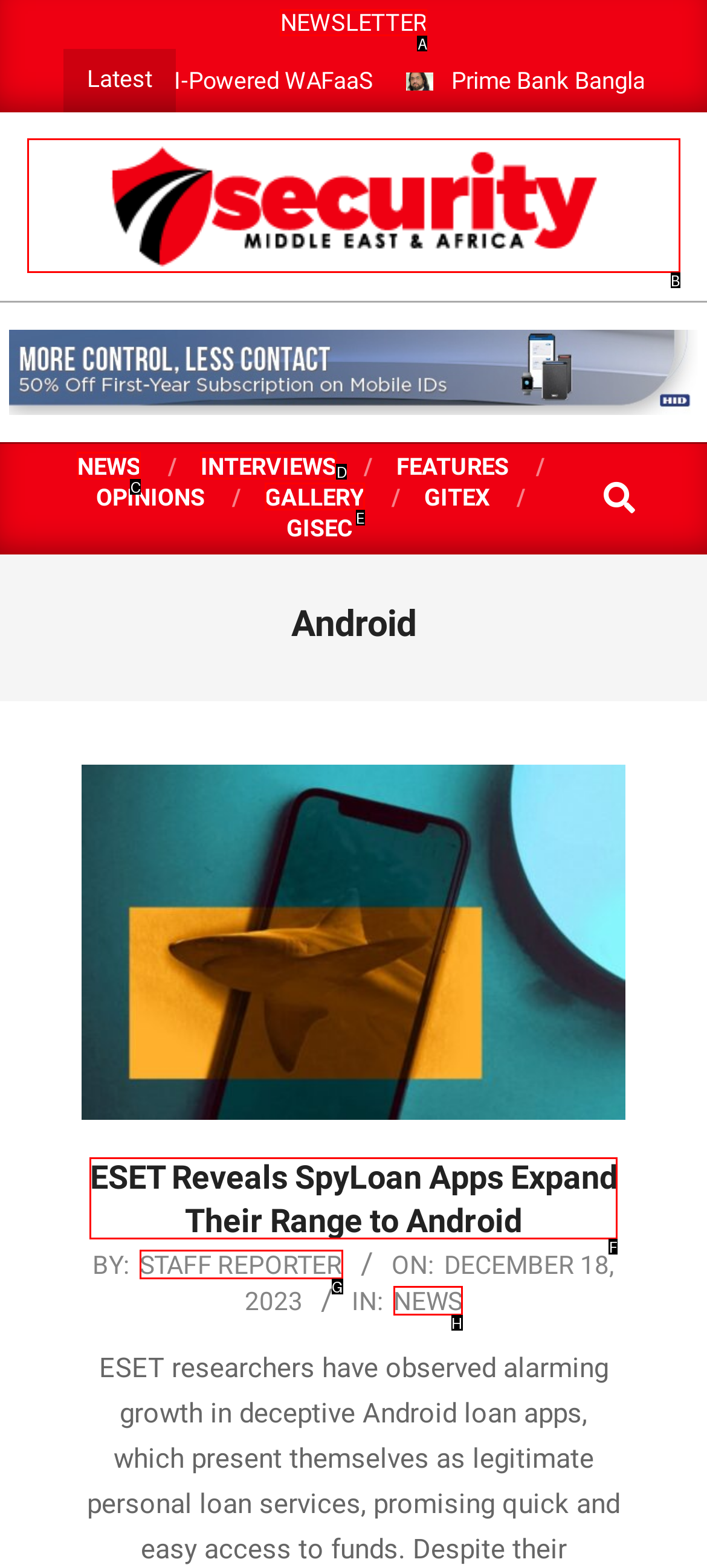Select the appropriate HTML element that needs to be clicked to execute the following task: Subscribe to the newsletter. Respond with the letter of the option.

A